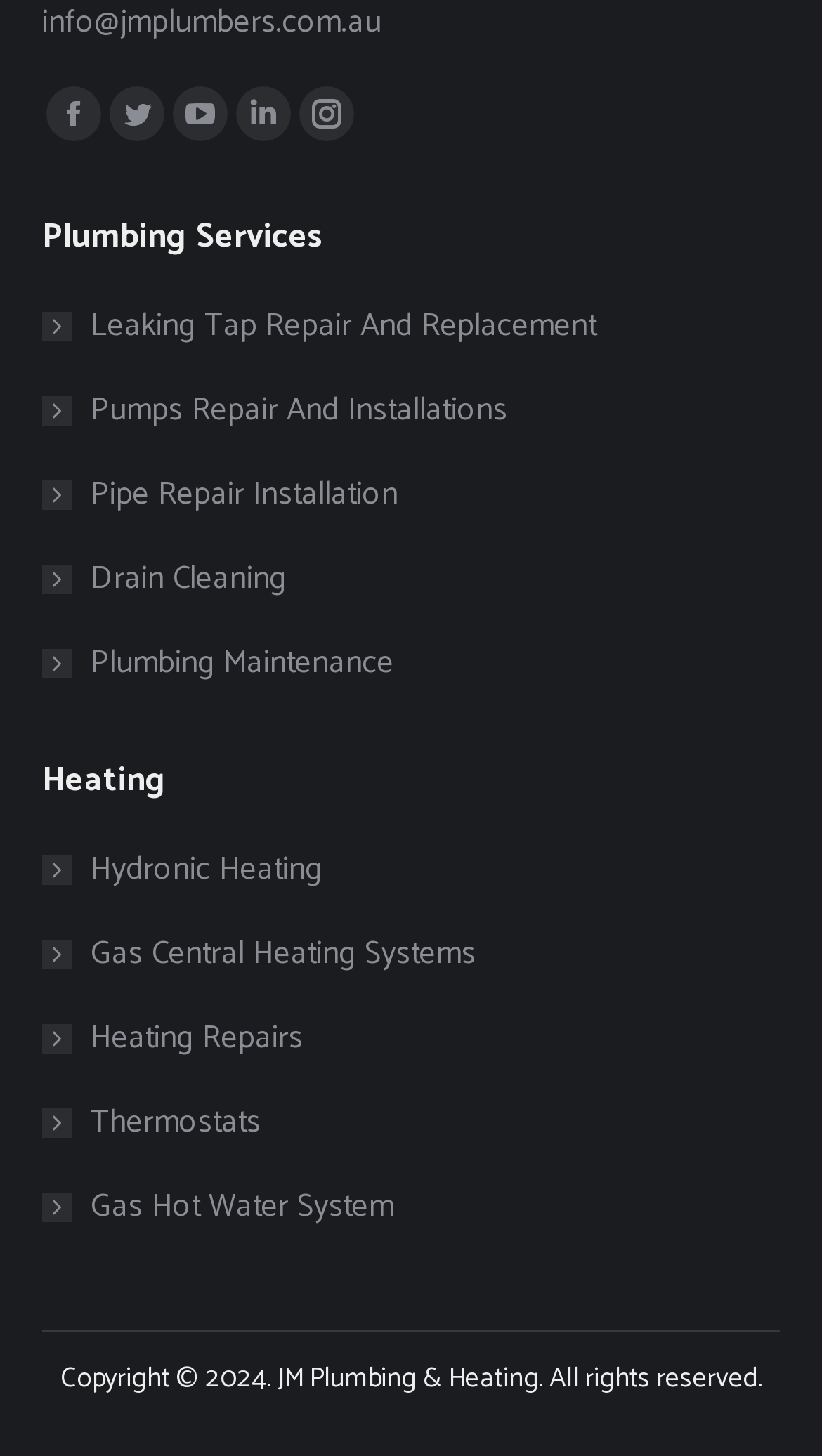Please identify the bounding box coordinates of the clickable area that will fulfill the following instruction: "Explore Hydronic Heating". The coordinates should be in the format of four float numbers between 0 and 1, i.e., [left, top, right, bottom].

[0.051, 0.578, 0.392, 0.617]